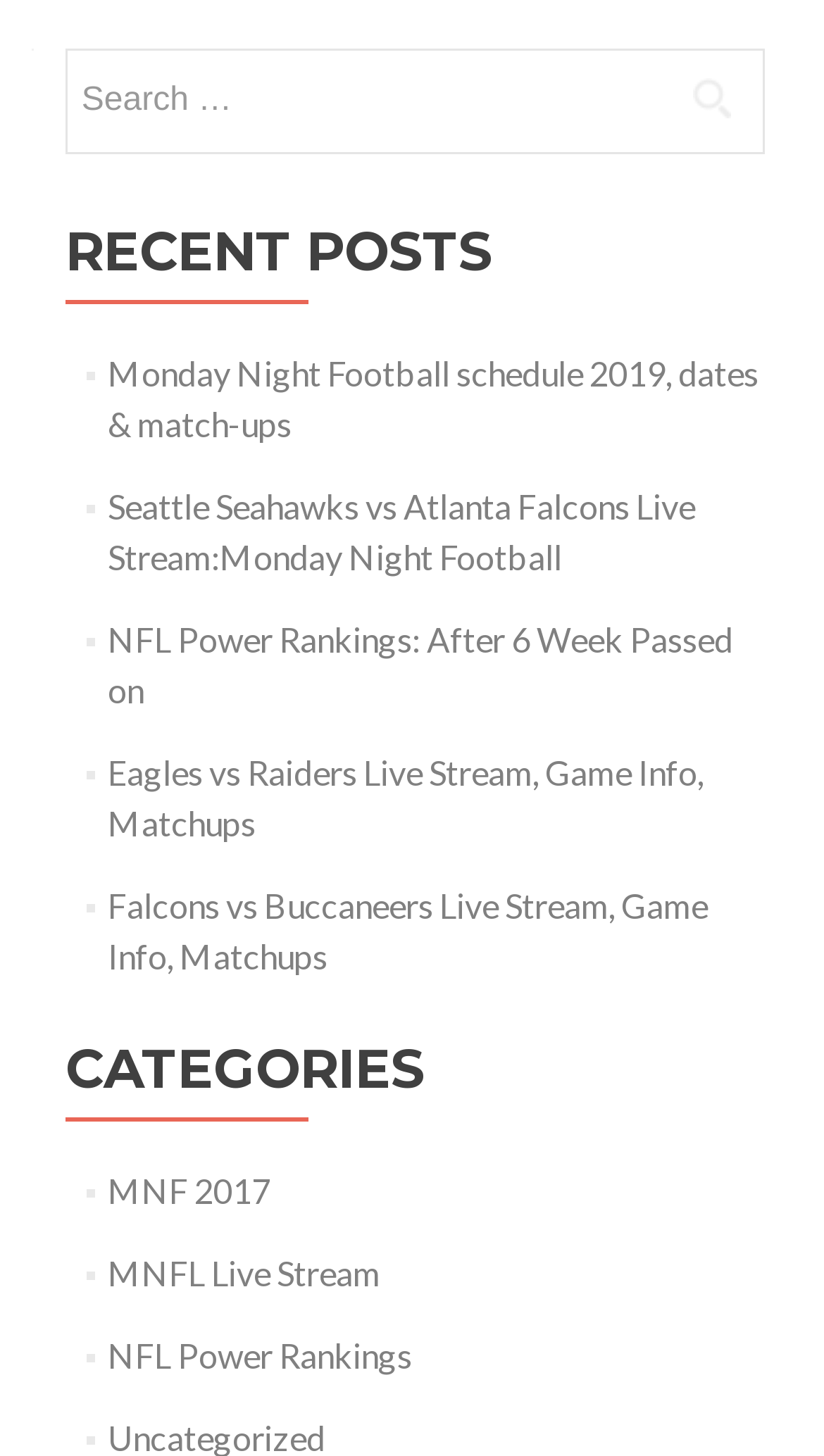Determine the bounding box coordinates for the region that must be clicked to execute the following instruction: "Search for something".

[0.079, 0.034, 0.928, 0.106]